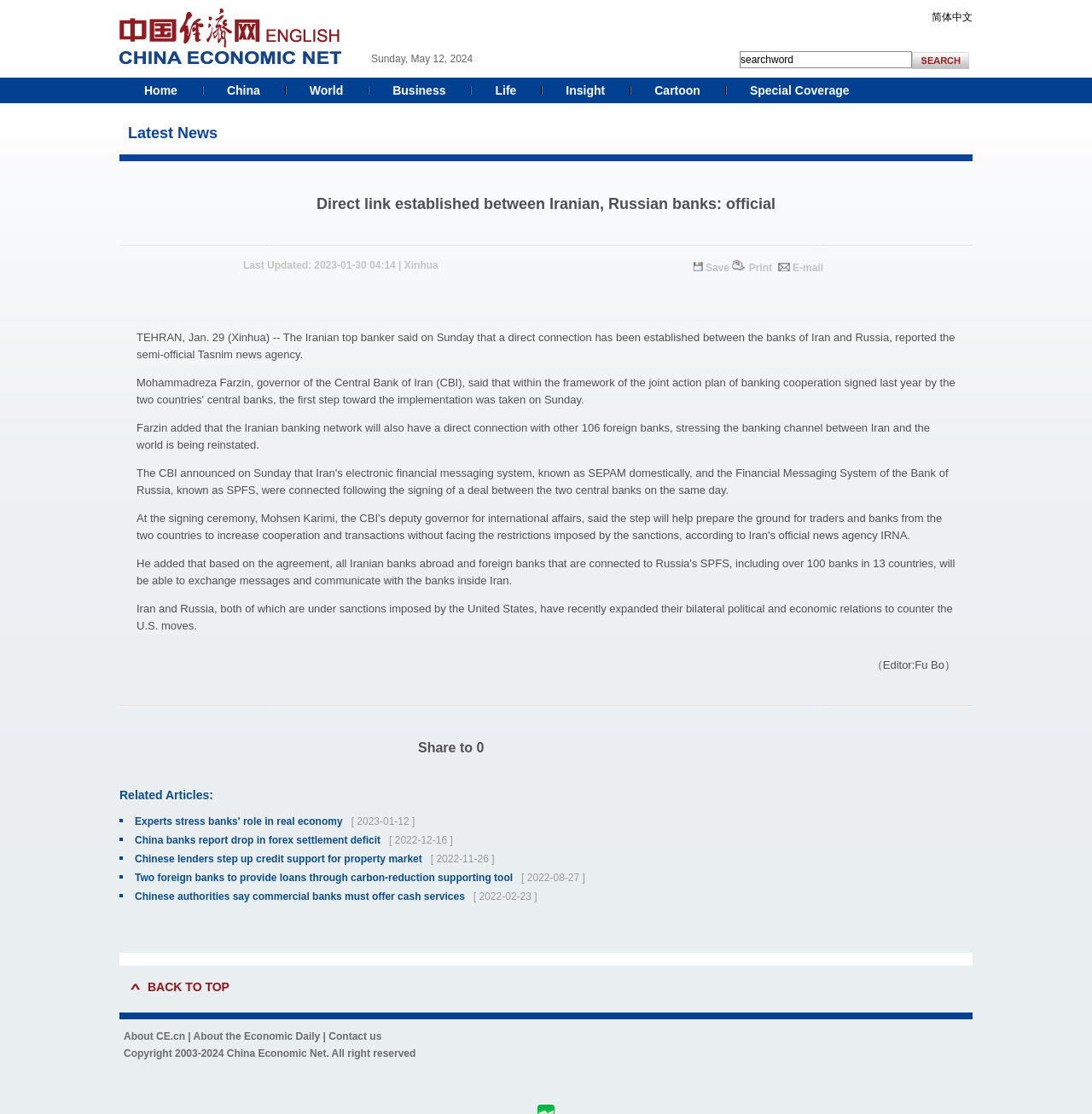What is the date of the last update?
Provide an in-depth and detailed answer to the question.

I found the date of the last update by looking at the static text element with the content 'Last Updated: 2023-01-30 04:14' which is located near the news title.